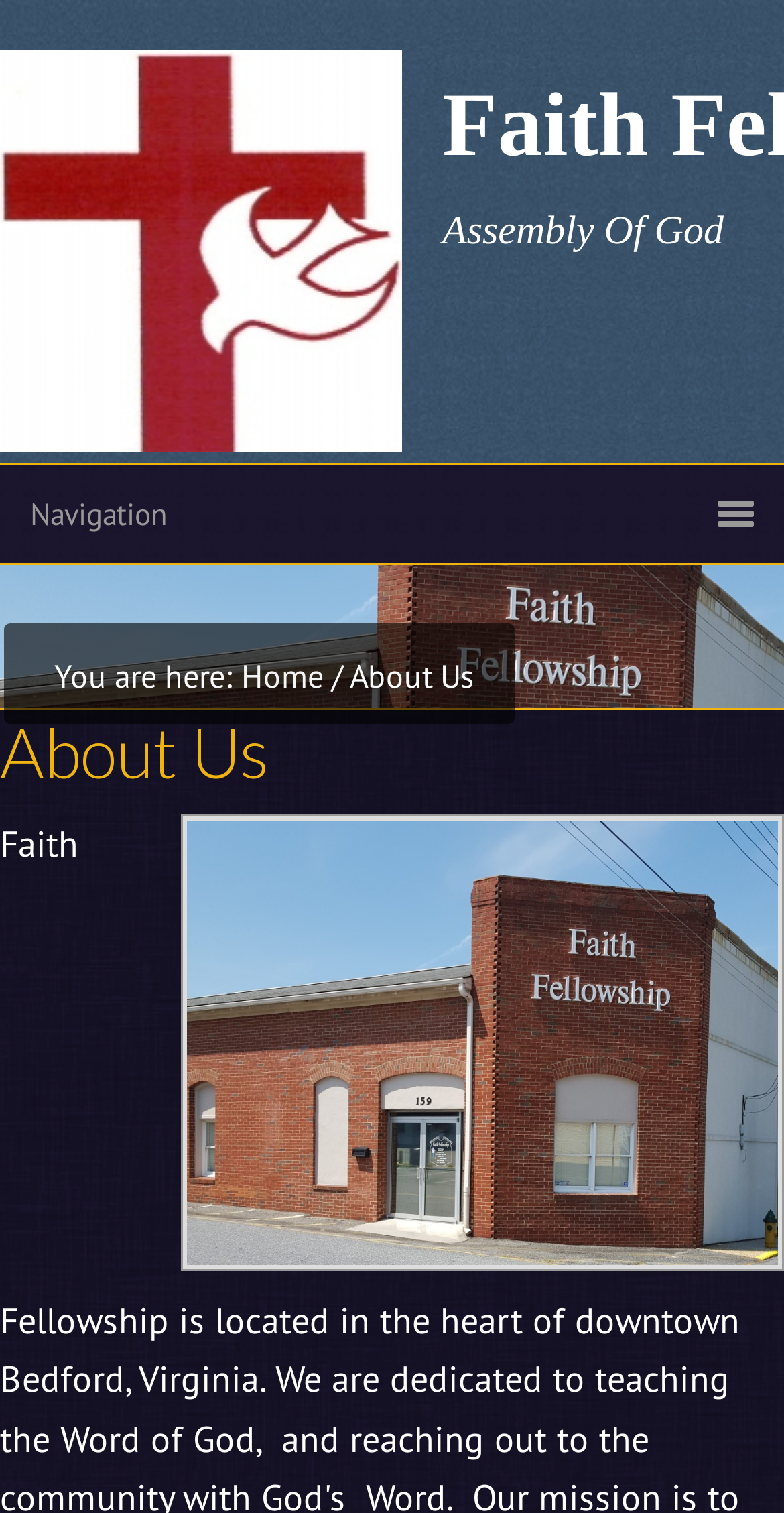What is the name of the organization?
Look at the image and construct a detailed response to the question.

The name of the organization can be found in the link element with the text 'Assembly Of God' at the top of the page, which suggests that this webpage is about the Assembly of God organization.